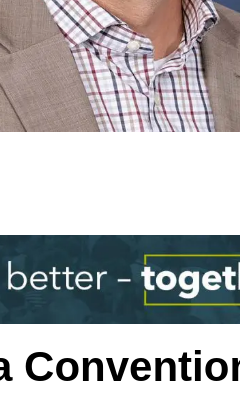What is written on the banner?
Using the visual information, answer the question in a single word or phrase.

Better - together